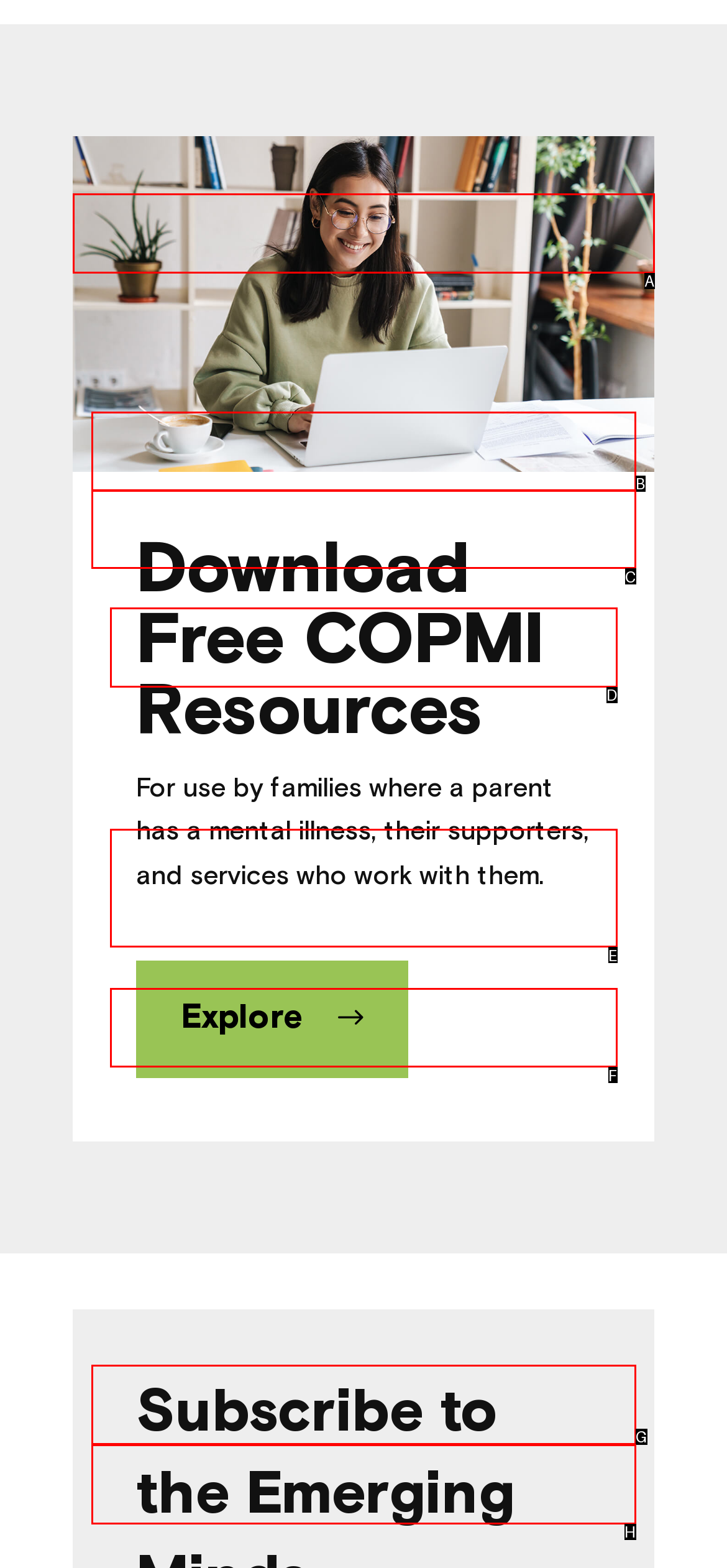Select the appropriate option that fits: GEMS edition 17
Reply with the letter of the correct choice.

G